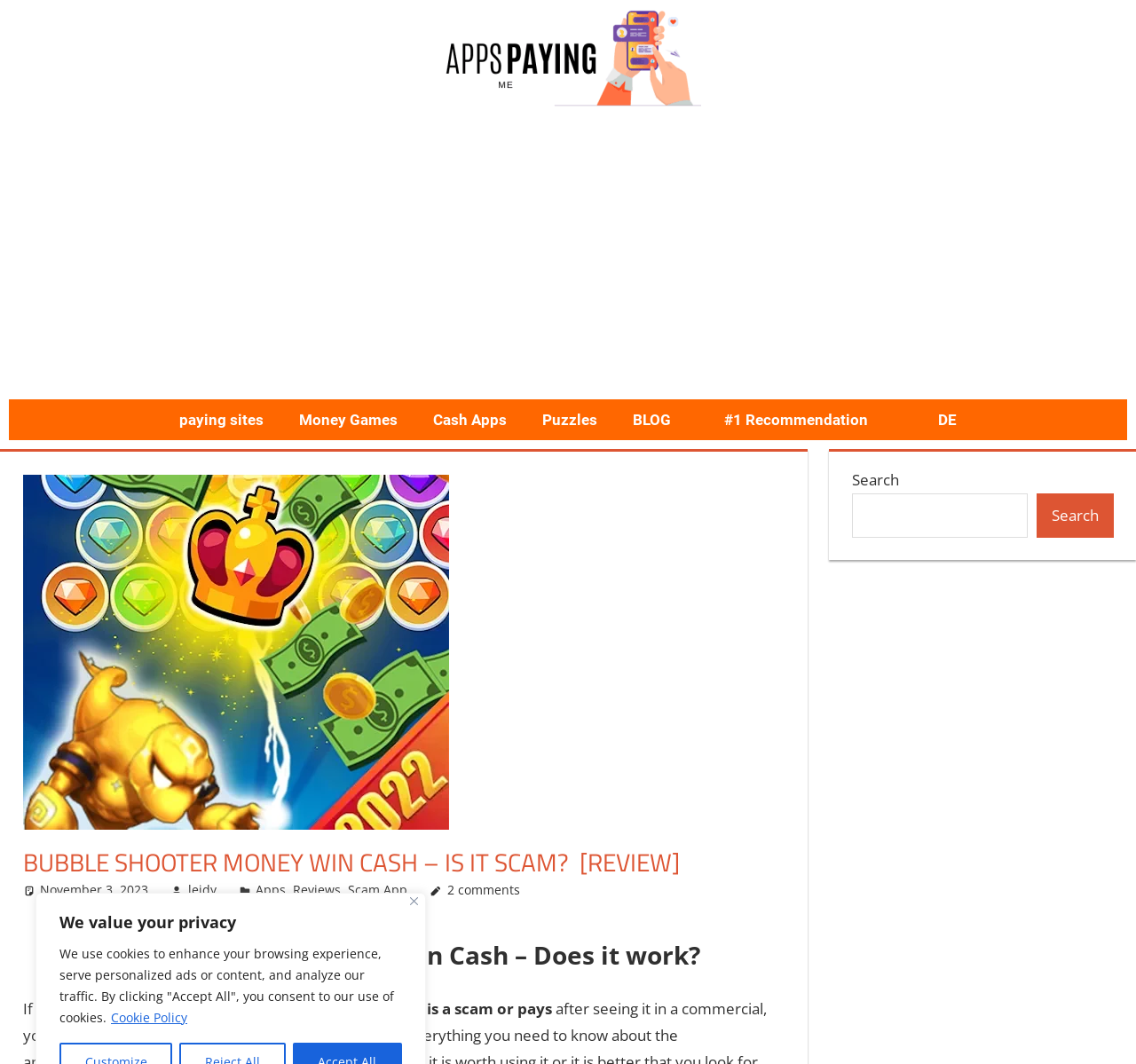Determine the bounding box coordinates of the element's region needed to click to follow the instruction: "visit the blog". Provide these coordinates as four float numbers between 0 and 1, formatted as [left, top, right, bottom].

[0.542, 0.375, 0.607, 0.414]